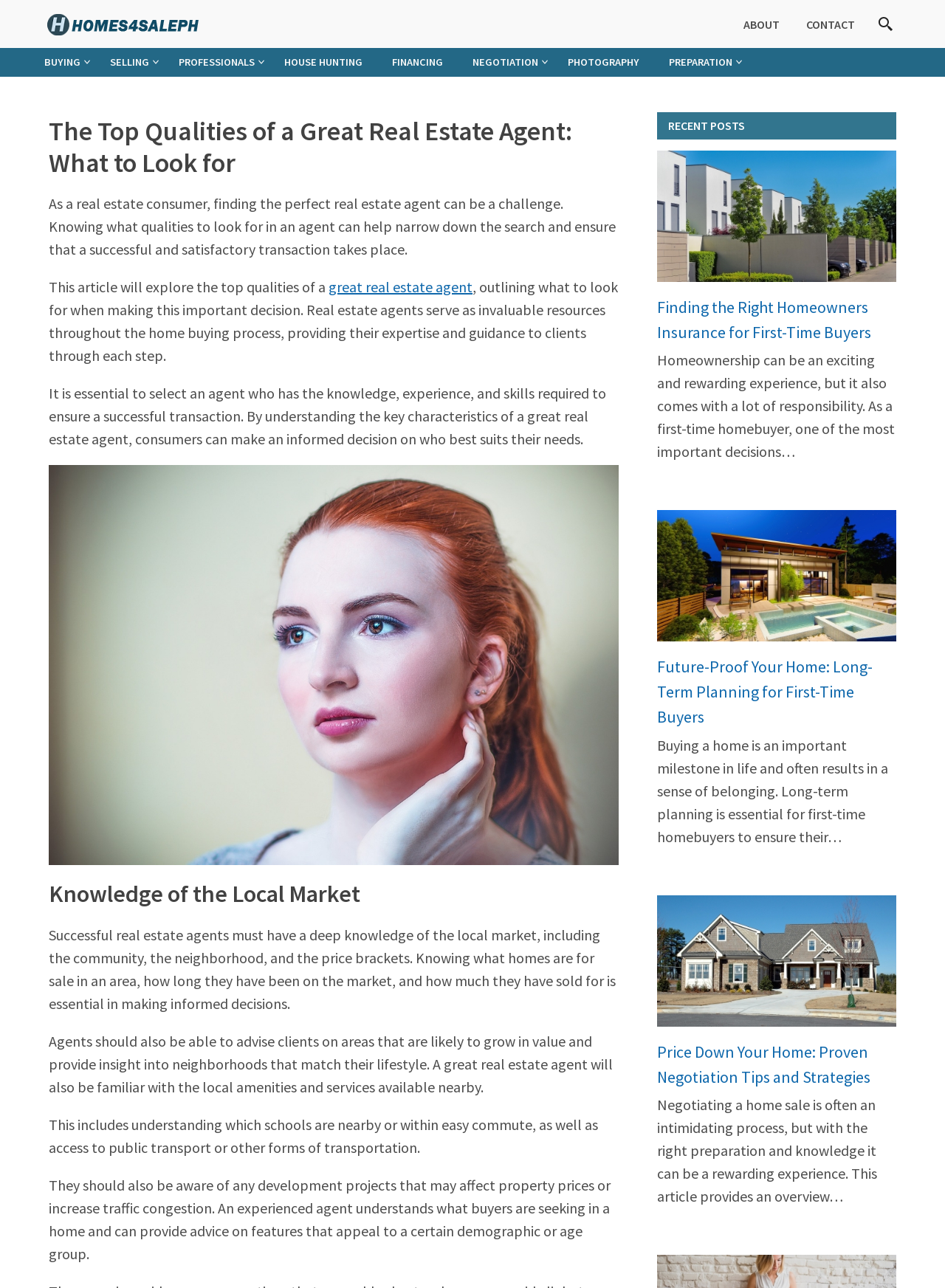Pinpoint the bounding box coordinates of the clickable element to carry out the following instruction: "Click 'CONTACT' link."

[0.839, 0.005, 0.919, 0.032]